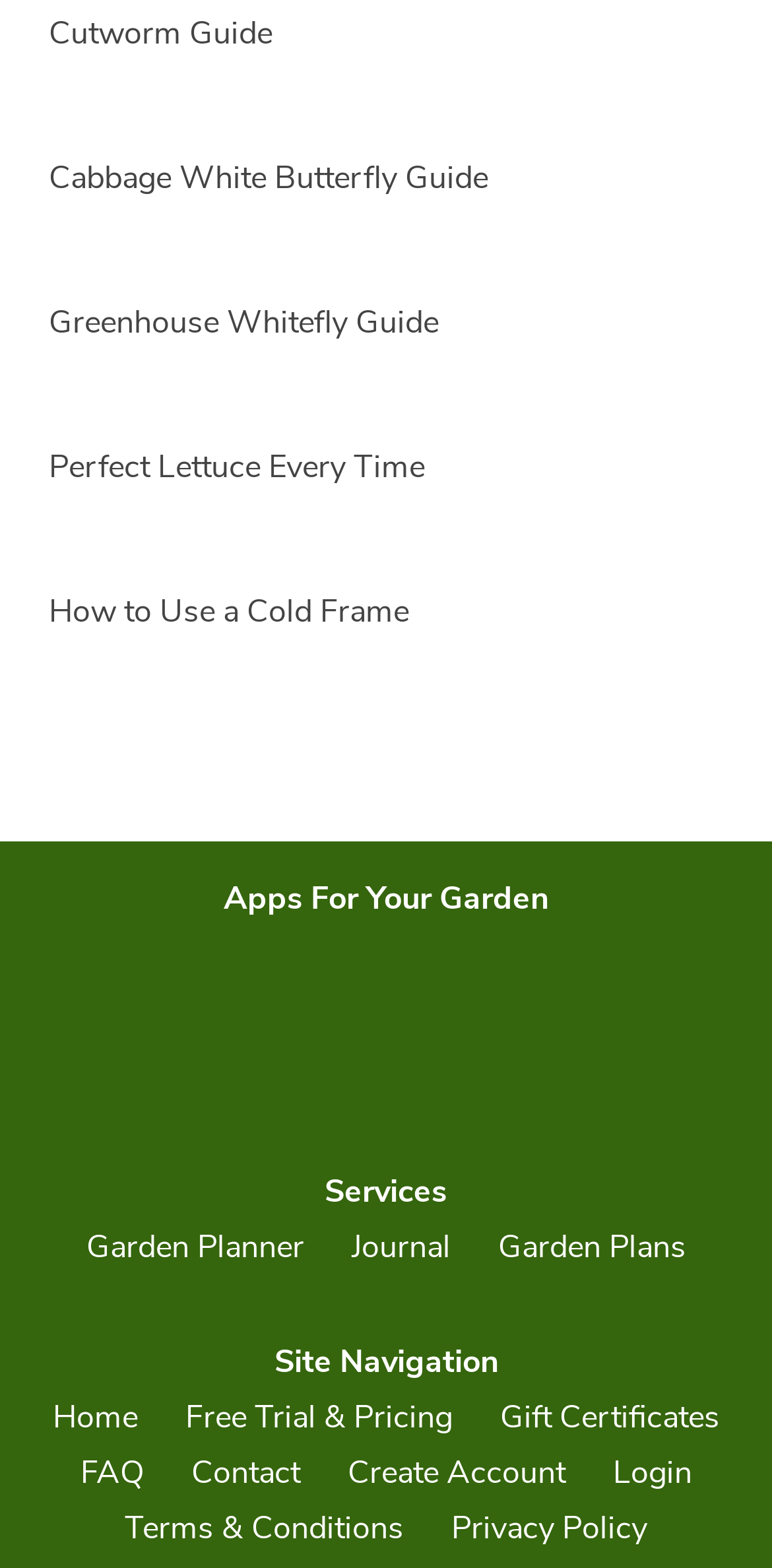Please analyze the image and give a detailed answer to the question:
What is the title of the second article?

The second article on the webpage has a heading titled 'Cabbage White Butterfly Guide', which suggests that the article is about cabbage white butterflies.